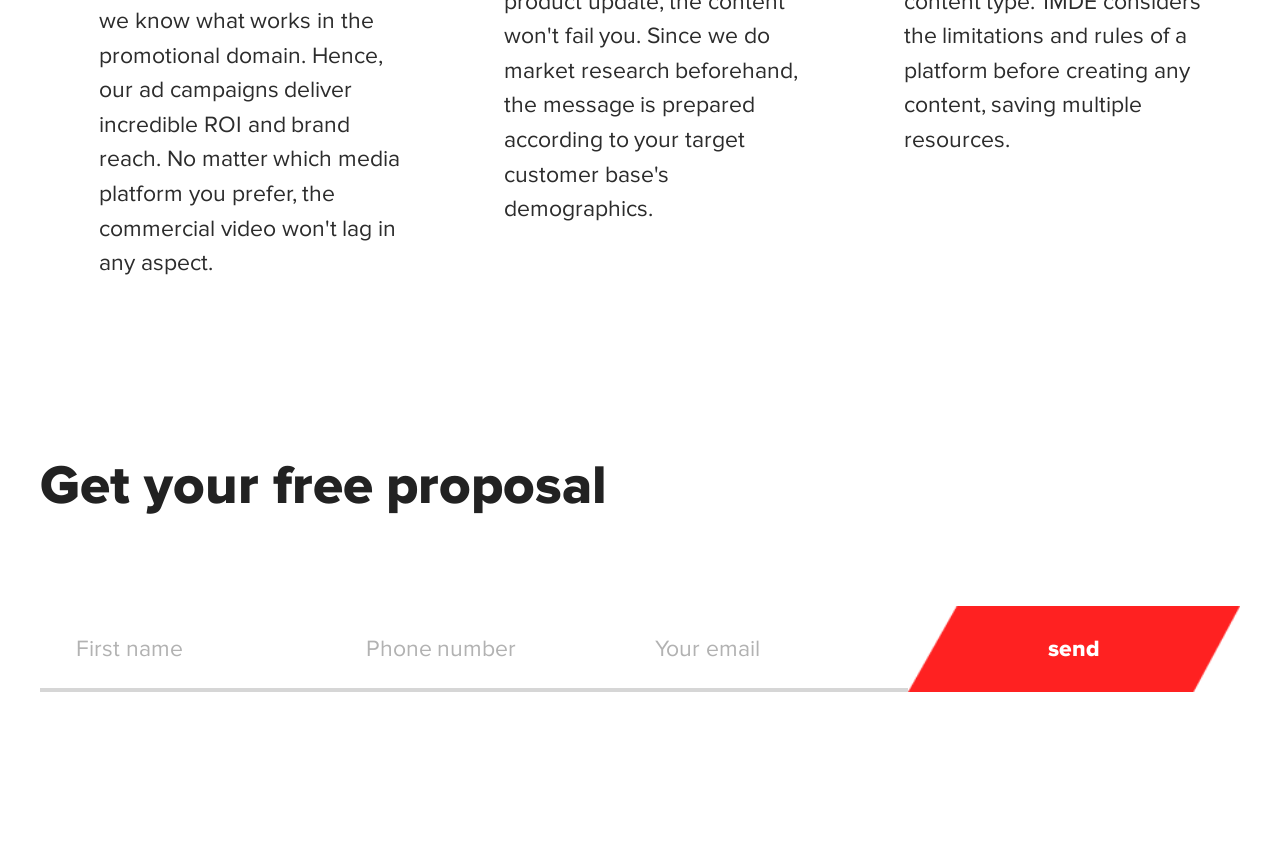Using the given description, provide the bounding box coordinates formatted as (top-left x, top-left y, bottom-right x, bottom-right y), with all values being floating point numbers between 0 and 1. Description: value="send"

[0.71, 0.715, 0.968, 0.817]